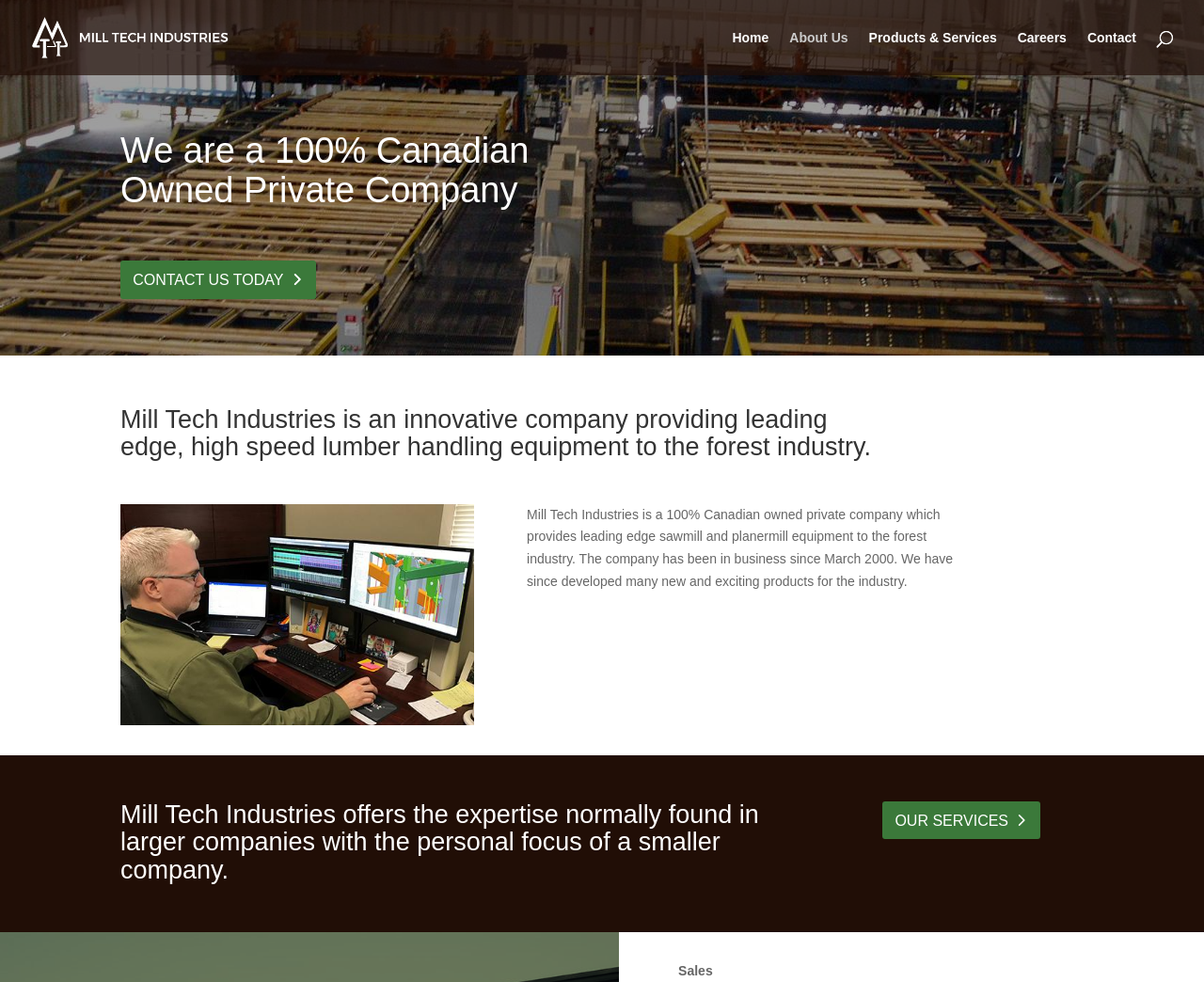What type of company is Mill Tech Industries?
Please provide a comprehensive answer based on the visual information in the image.

Based on the webpage content, specifically the heading 'We are a 100% Canadian Owned Private Company', it can be inferred that Mill Tech Industries is a 100% Canadian owned private company.